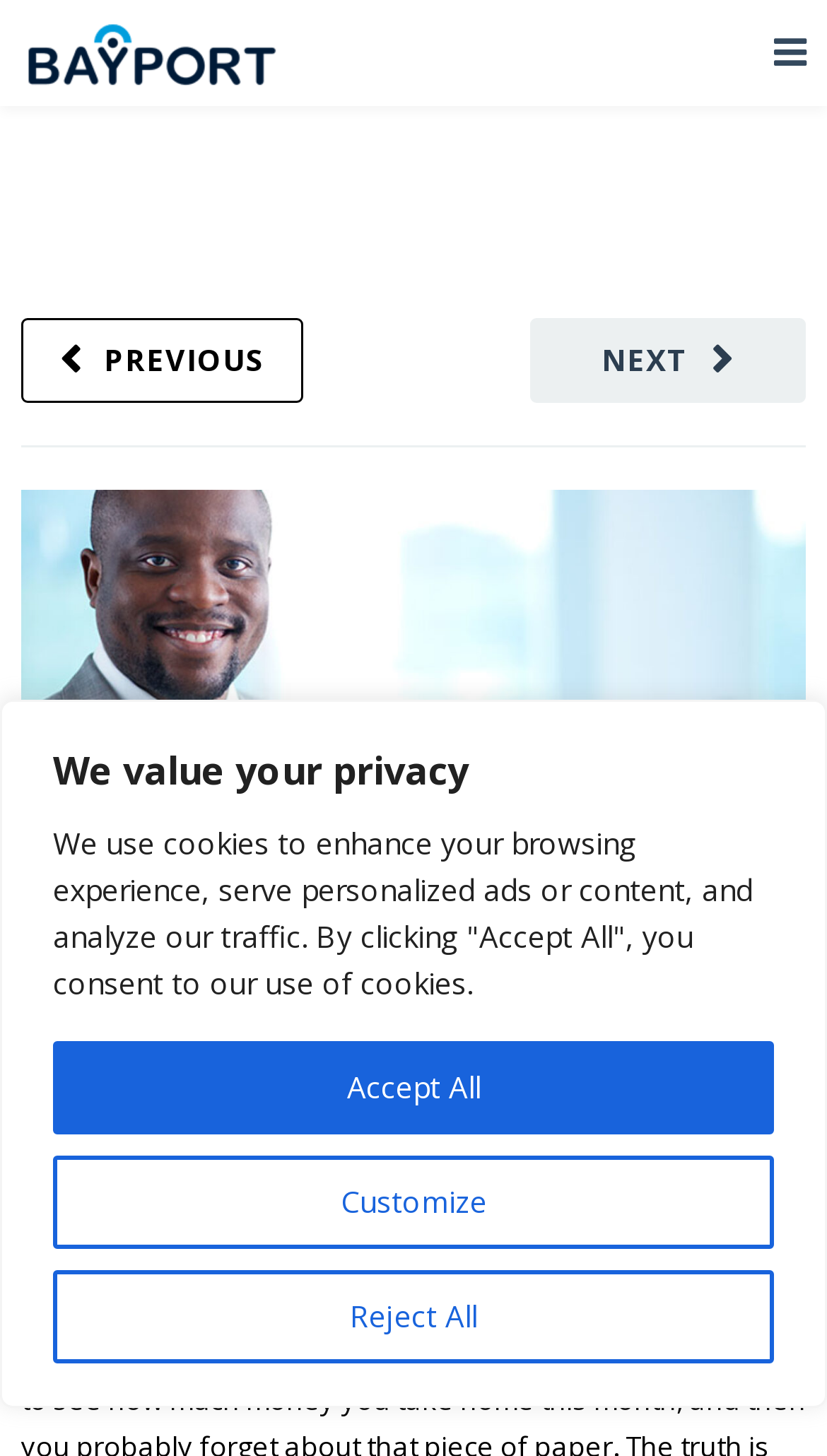Determine the coordinates of the bounding box for the clickable area needed to execute this instruction: "go to next page".

[0.641, 0.218, 0.974, 0.277]